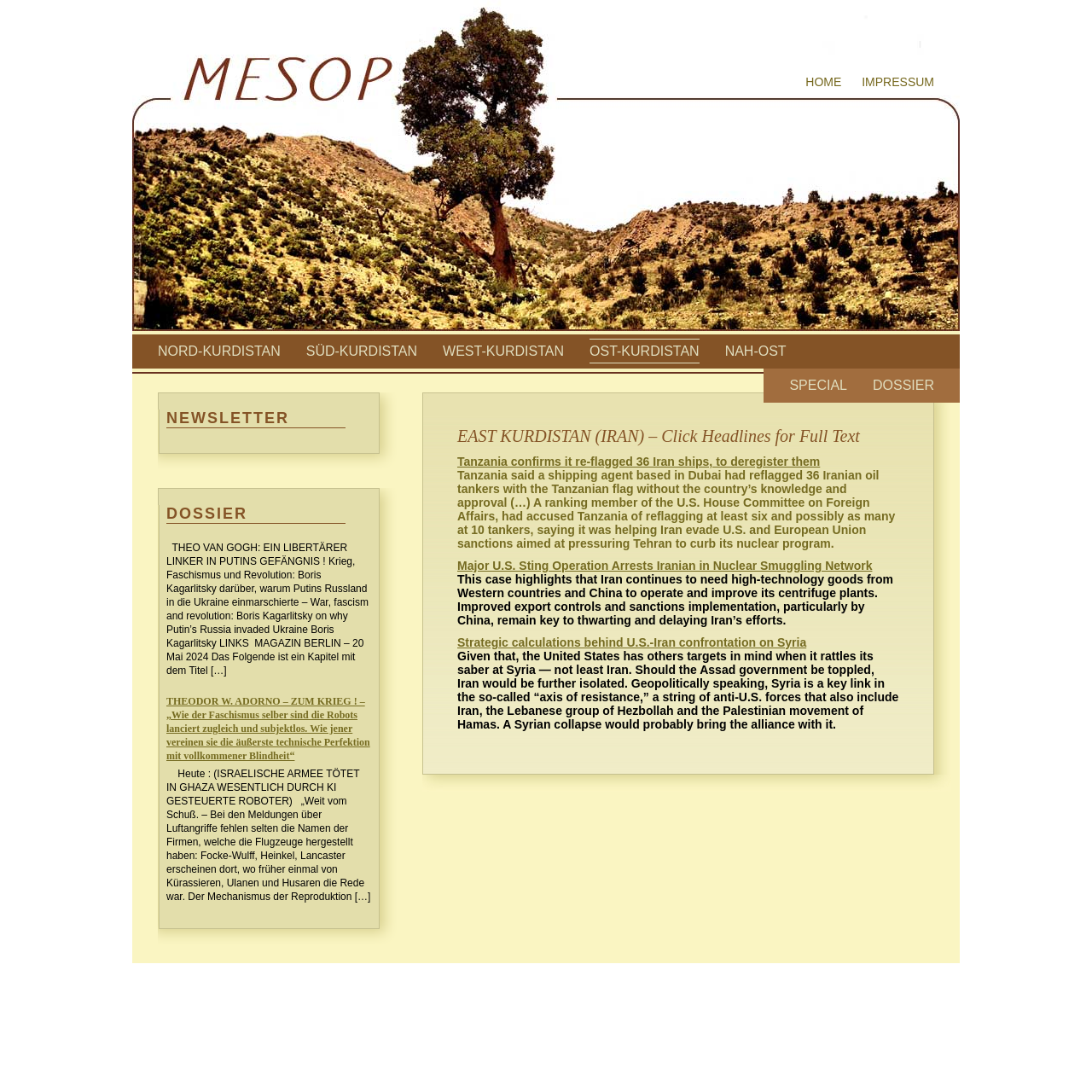Specify the bounding box coordinates of the element's region that should be clicked to achieve the following instruction: "Learn about U.S.-Iran confrontation on Syria". The bounding box coordinates consist of four float numbers between 0 and 1, in the format [left, top, right, bottom].

[0.419, 0.582, 0.738, 0.595]